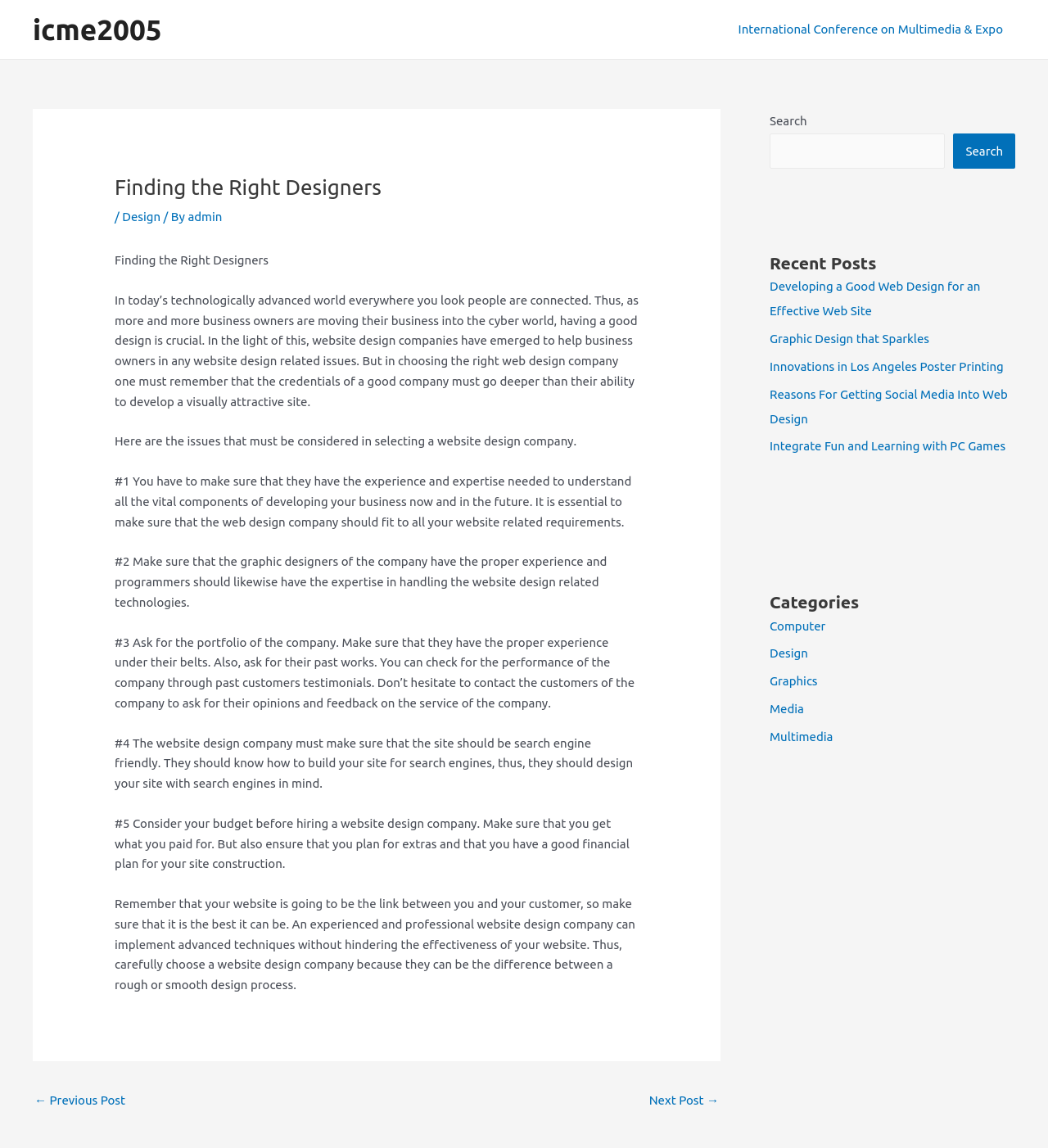Find the bounding box of the UI element described as: "Graphic Design that Sparkles". The bounding box coordinates should be given as four float values between 0 and 1, i.e., [left, top, right, bottom].

[0.734, 0.289, 0.887, 0.301]